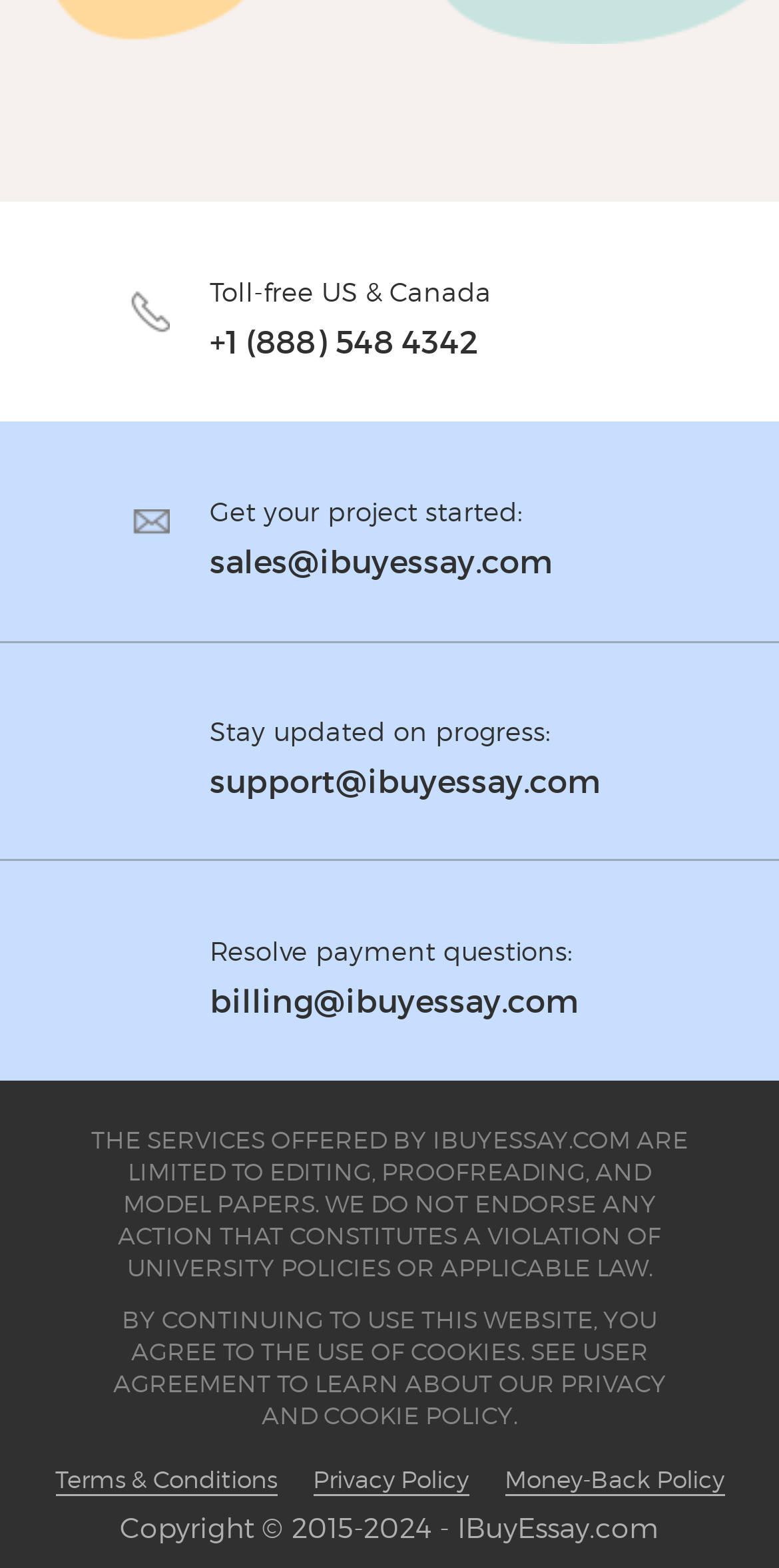Identify the bounding box for the UI element described as: "sales@ibuyessay.com". Ensure the coordinates are four float numbers between 0 and 1, formatted as [left, top, right, bottom].

[0.269, 0.345, 0.71, 0.371]